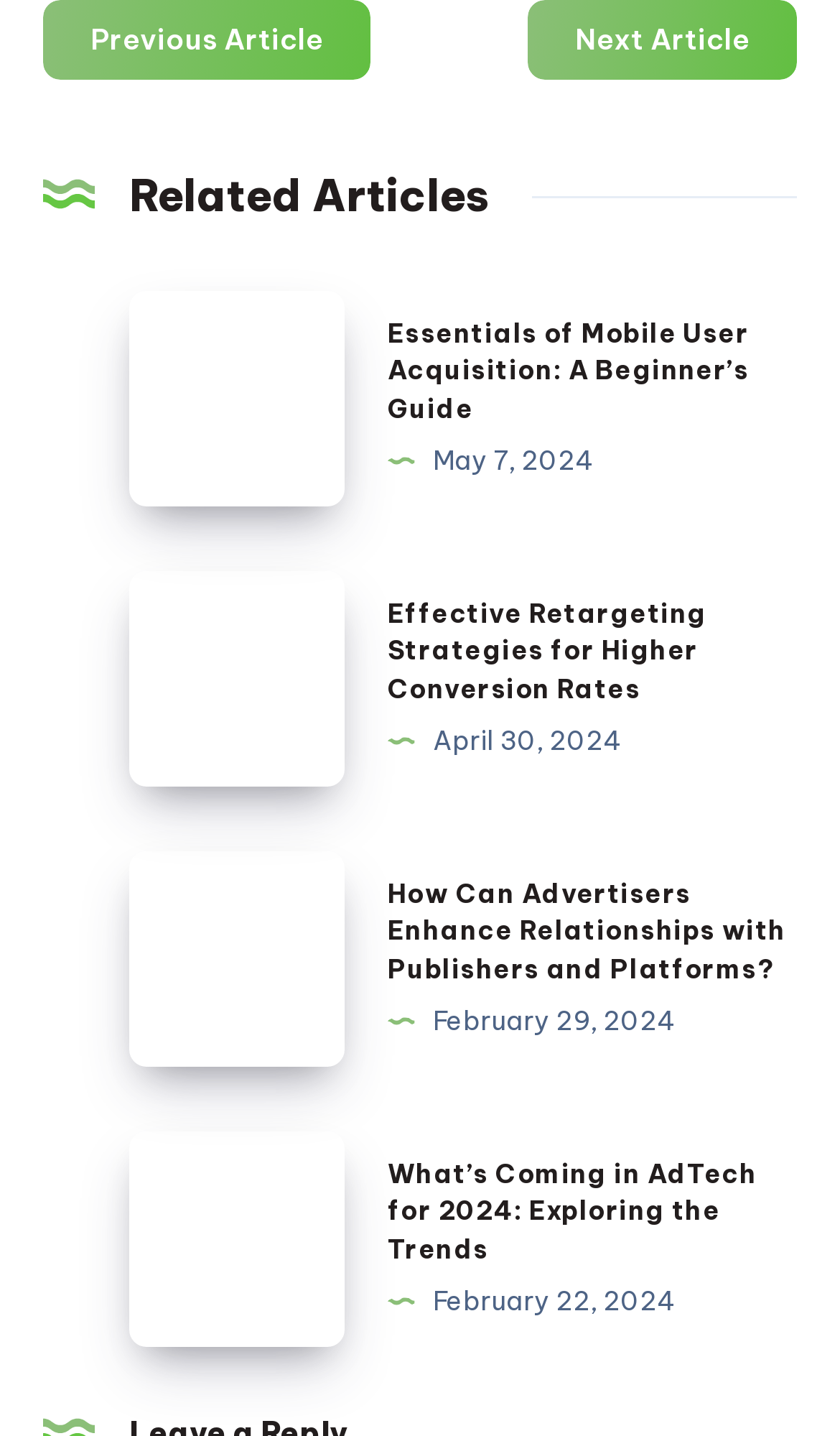Based on the description "Next Article", find the bounding box of the specified UI element.

[0.628, 0.0, 0.949, 0.056]